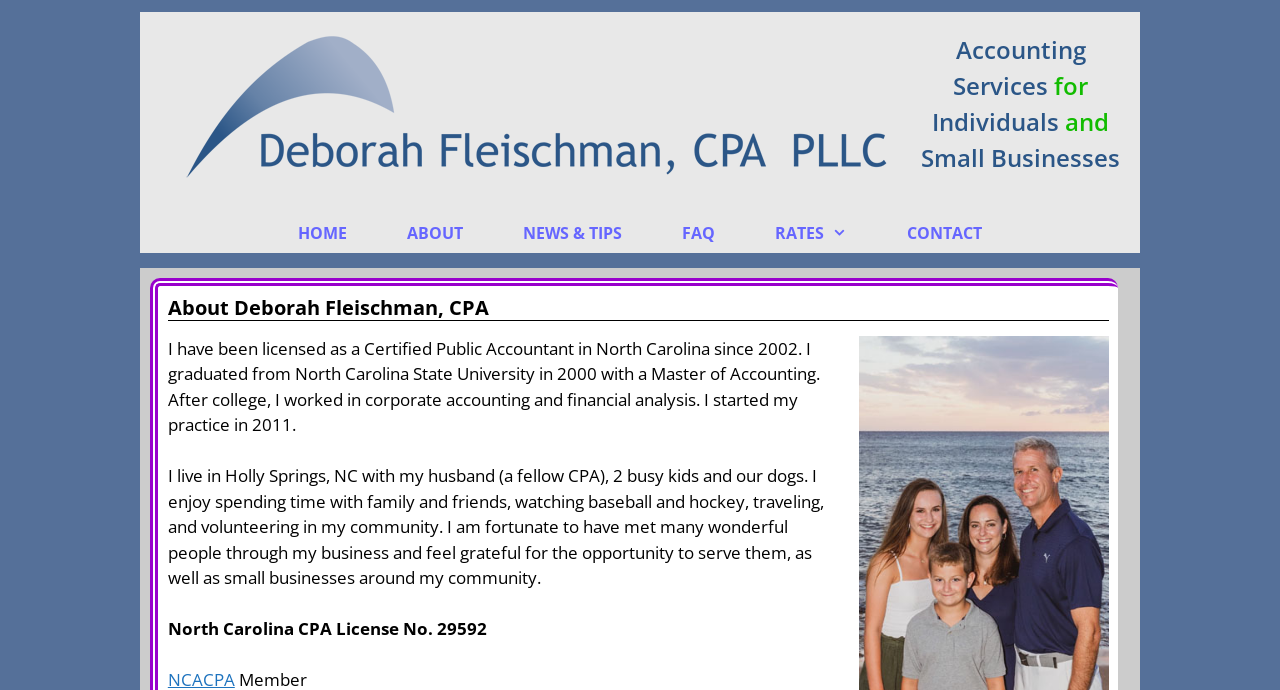Given the following UI element description: "FAQ", find the bounding box coordinates in the webpage screenshot.

[0.509, 0.309, 0.582, 0.367]